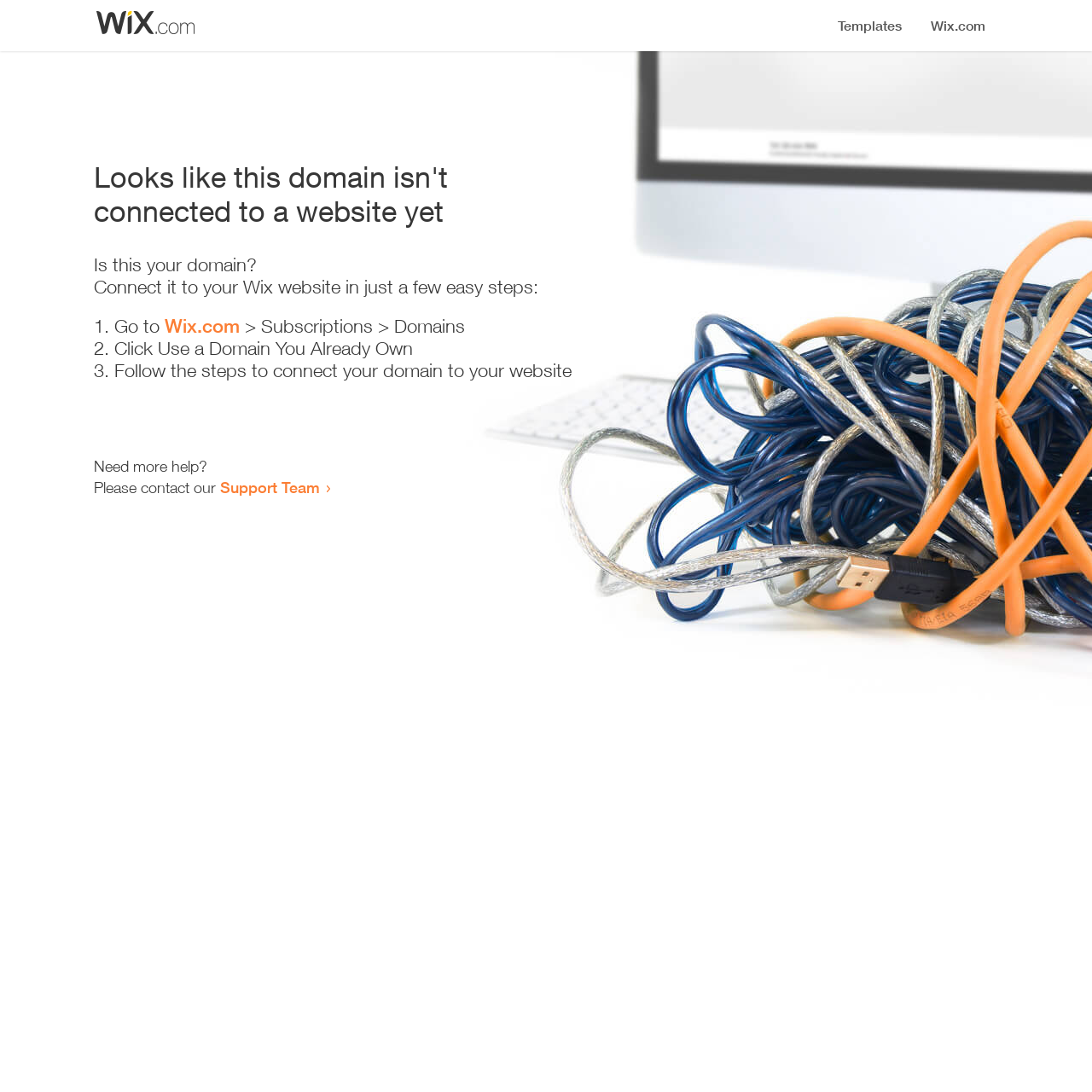Determine the main heading of the webpage and generate its text.

Looks like this domain isn't
connected to a website yet